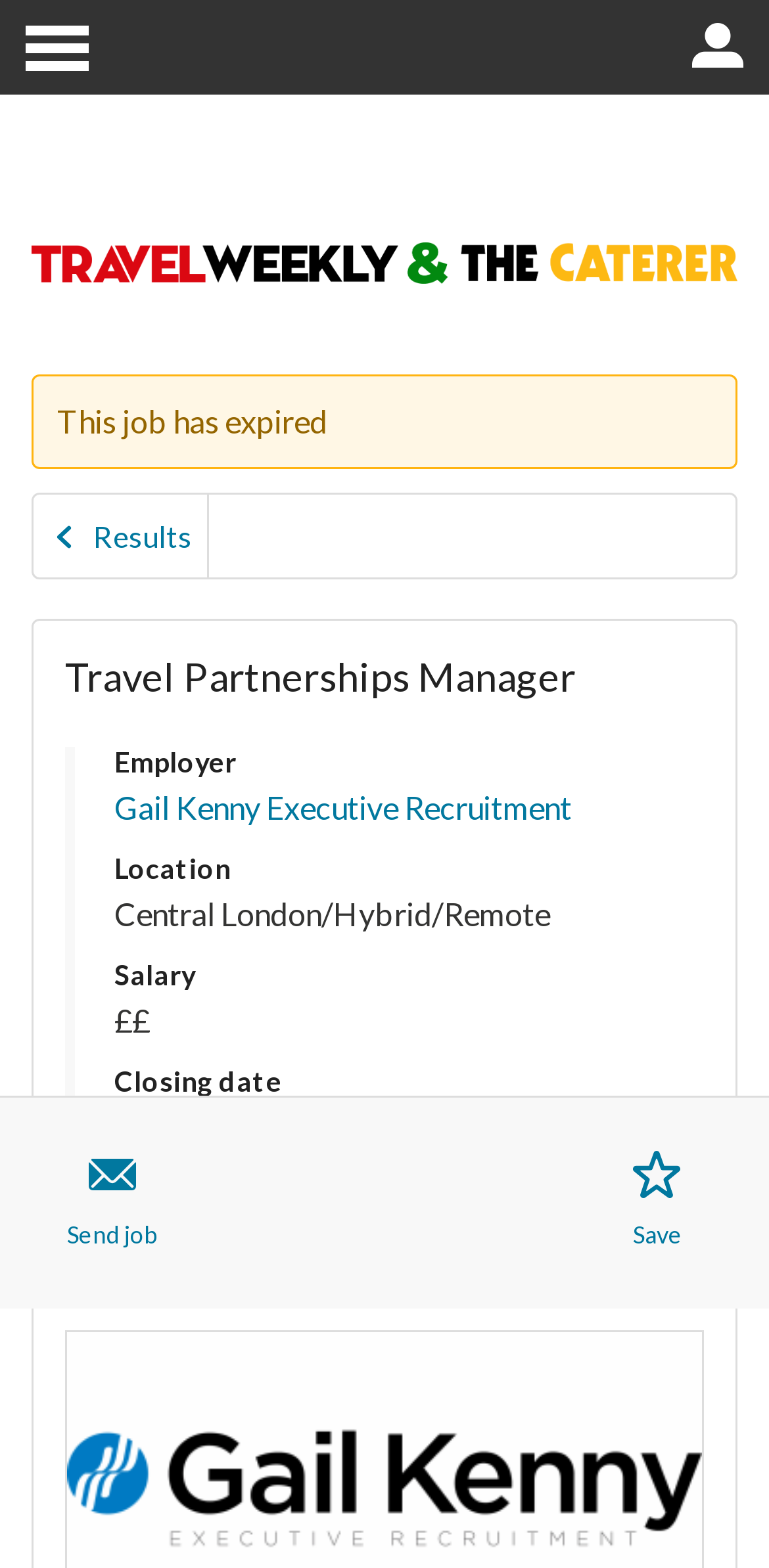Provide a short, one-word or phrase answer to the question below:
What is the location of the job?

Central London/Hybrid/Remote